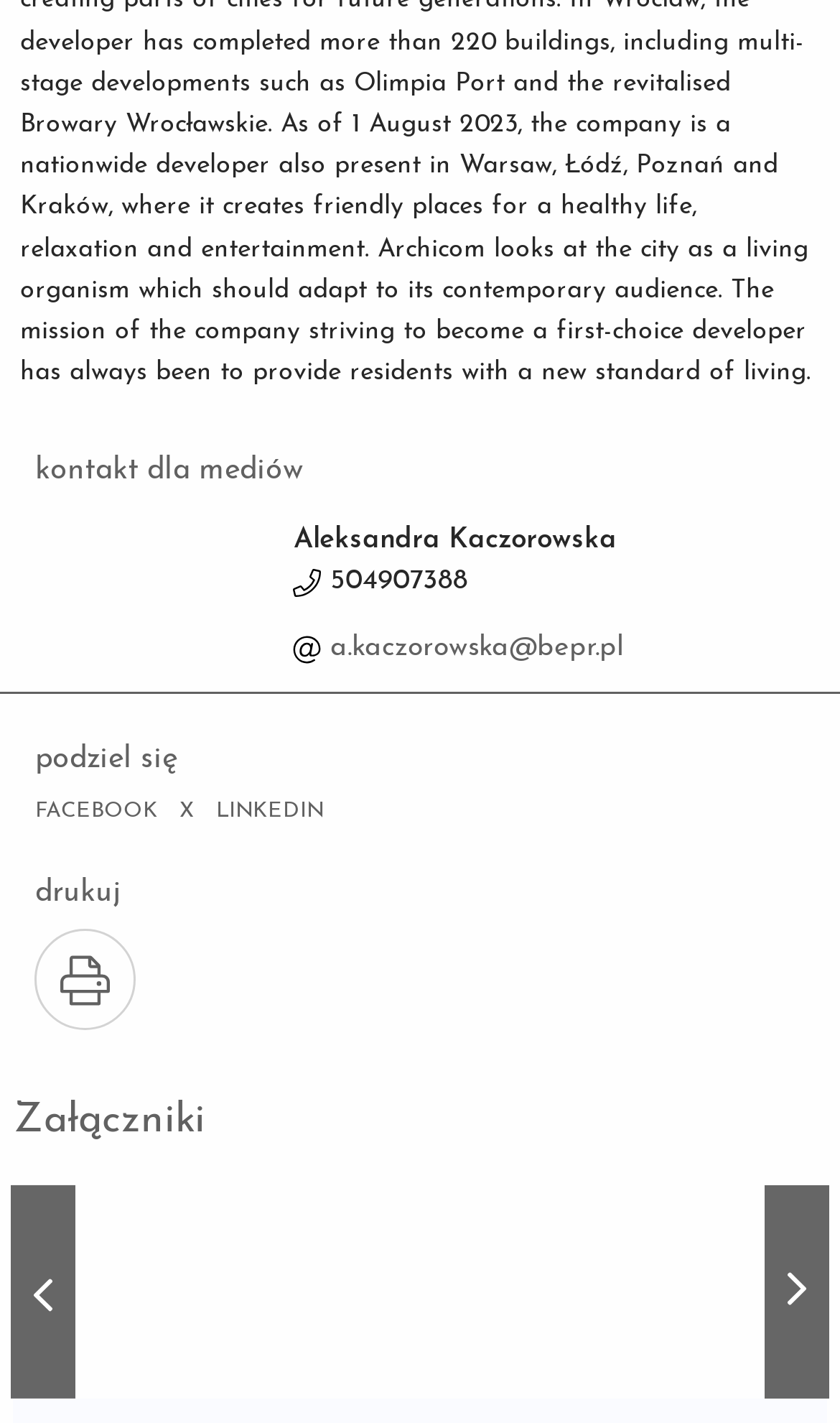What is the purpose of the button at the top-right corner?
Using the visual information, respond with a single word or phrase.

Attach files